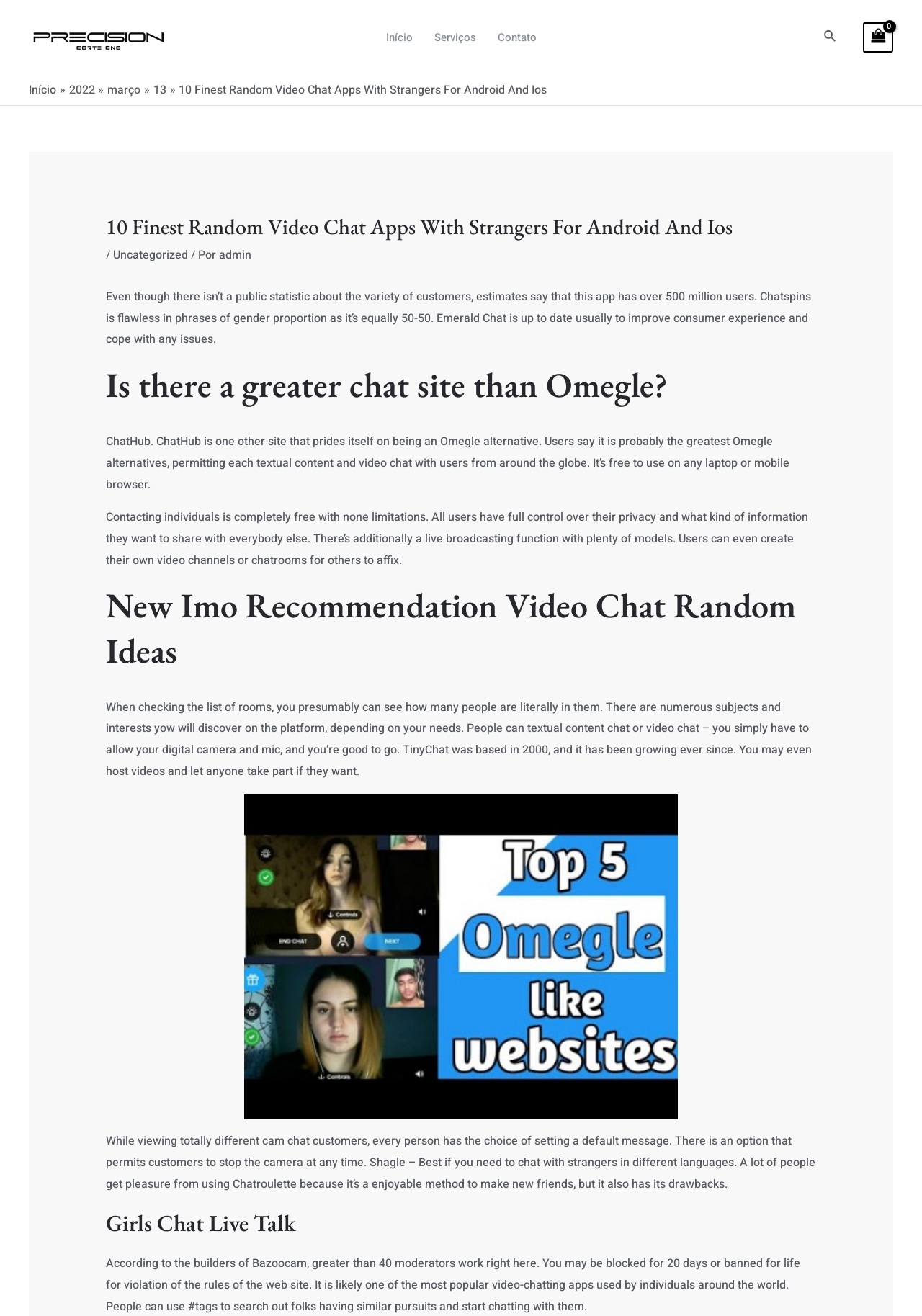What is the estimated number of users of Chatspins?
Using the image as a reference, answer the question in detail.

According to the text, 'Even though there isn’t a public statistic about the variety of customers, estimates say that this app has over 500 million users.'